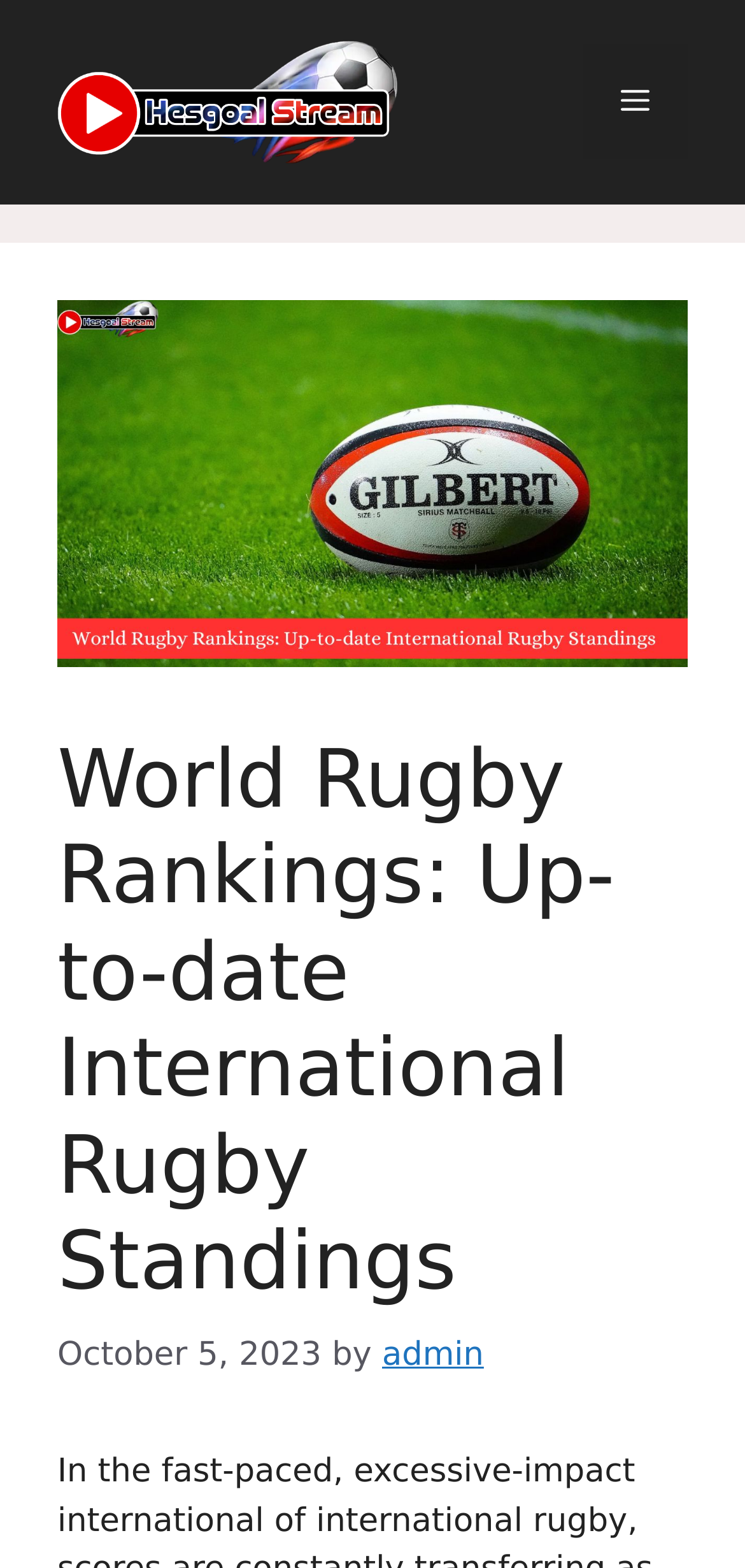Write an extensive caption that covers every aspect of the webpage.

The webpage is about World Rugby Rankings, with a prominent banner at the top displaying the site's name. Below the banner, there is a horizontal section containing a link to "Hesgoal-stream" accompanied by an image, and a mobile toggle button on the right side. 

The main content area is headed by a large image of "World Rugby Rankings" and a header that reads "World Rugby Rankings: Up-to-date International Rugby Standings". 

Below the header, there is a time stamp indicating the date "October 5, 2023", and a link to "admin" on the right side of the time stamp. 

There are no other notable UI elements or text on the webpage.